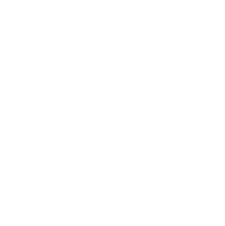What is the discount percentage offered?
Please provide a comprehensive and detailed answer to the question.

The context implies that 'AI FlipBooks' is characterized by a significant discount of 90%, suggesting a focus on affordability and value for potential customers exploring advanced digital content tools.